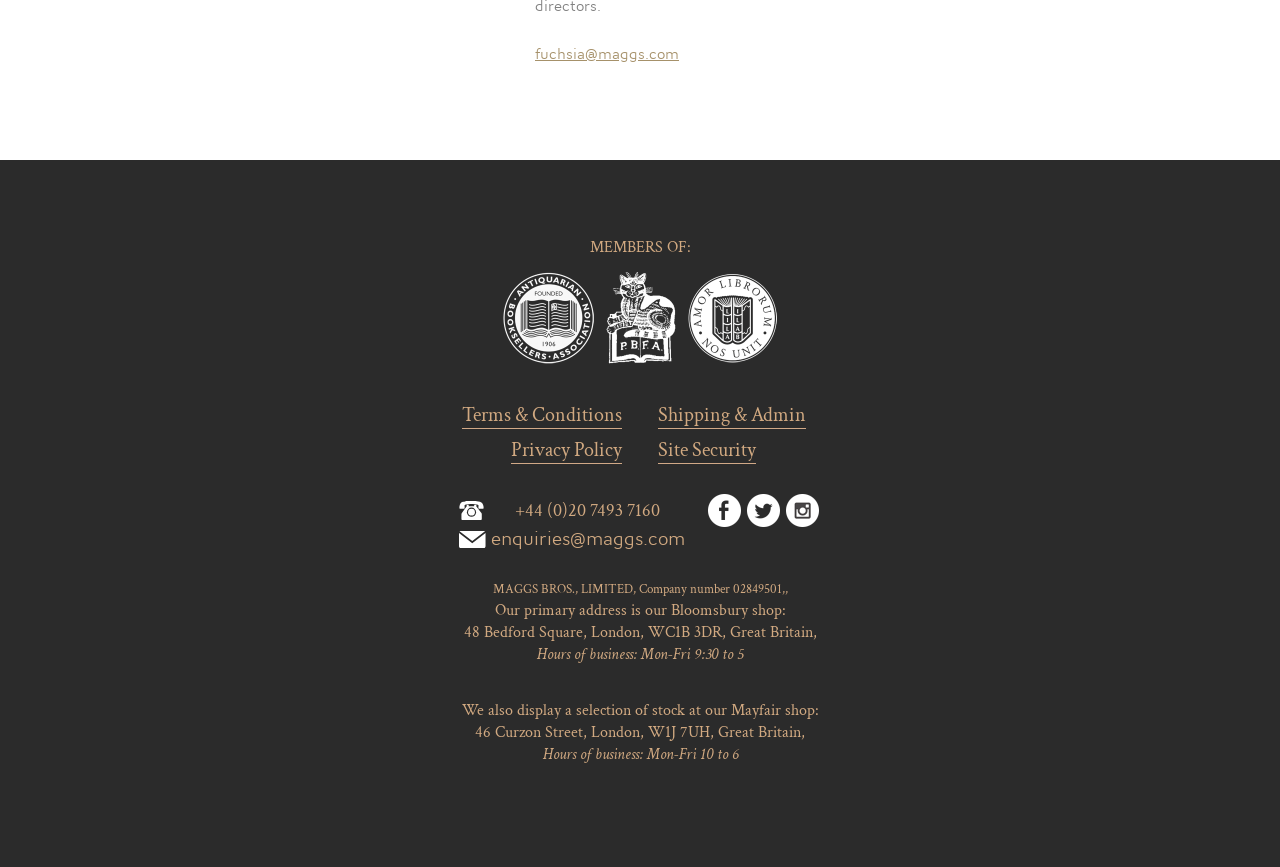Find the bounding box coordinates for the HTML element described in this sentence: "Site Security". Provide the coordinates as four float numbers between 0 and 1, in the format [left, top, right, bottom].

[0.514, 0.504, 0.591, 0.535]